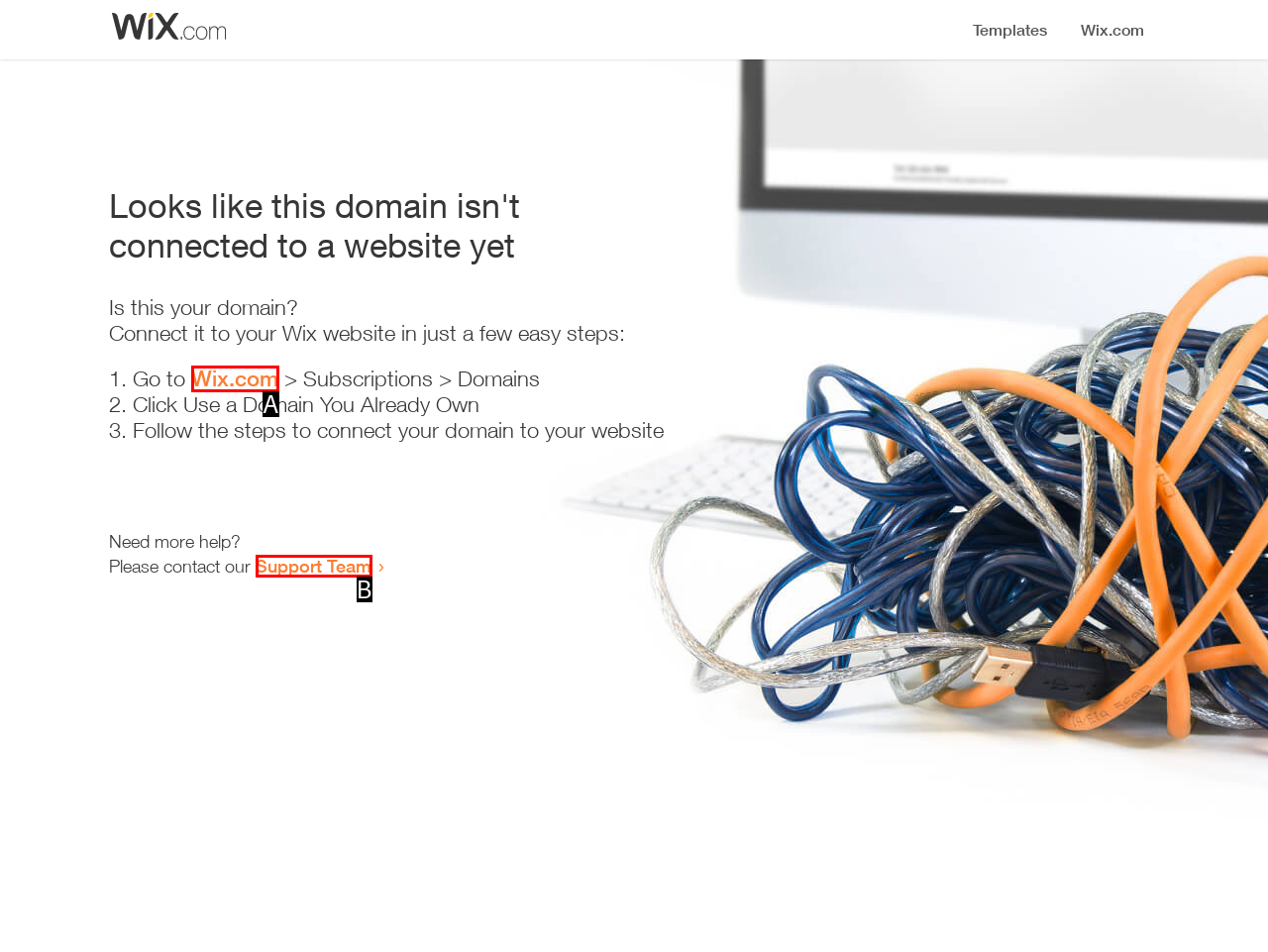Select the appropriate option that fits: Wix.com
Reply with the letter of the correct choice.

A